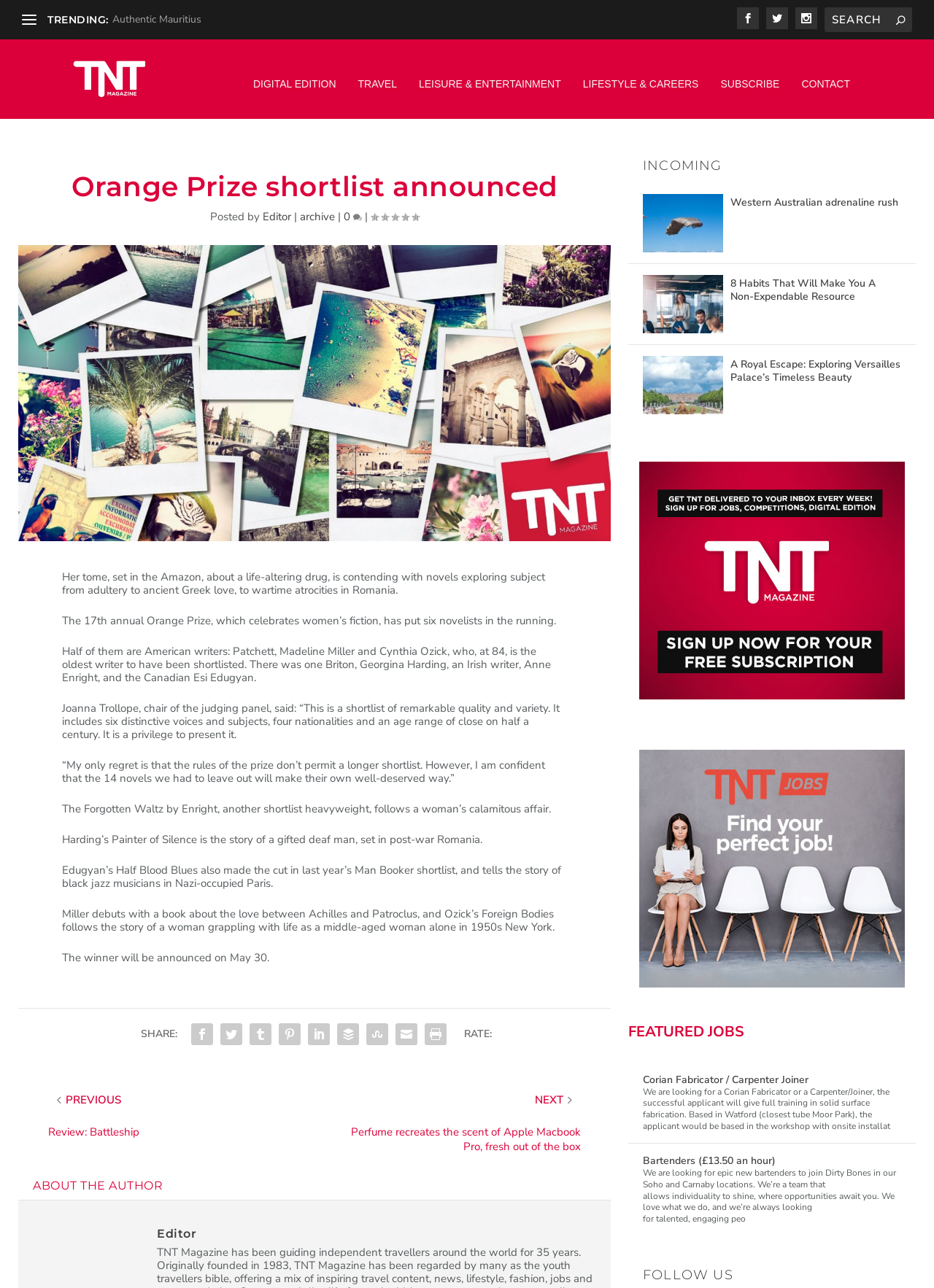How many images are there in the 'INCOMING' section?
Refer to the image and give a detailed answer to the query.

The answer can be found by counting the number of images in the 'INCOMING' section, which are 'Western Australian adrenaline rush', '8 Habits That Will Make You A Non-Expendable Resource', and 'A Royal Escape: Exploring Versailles Palace’s Timeless Beauty'.